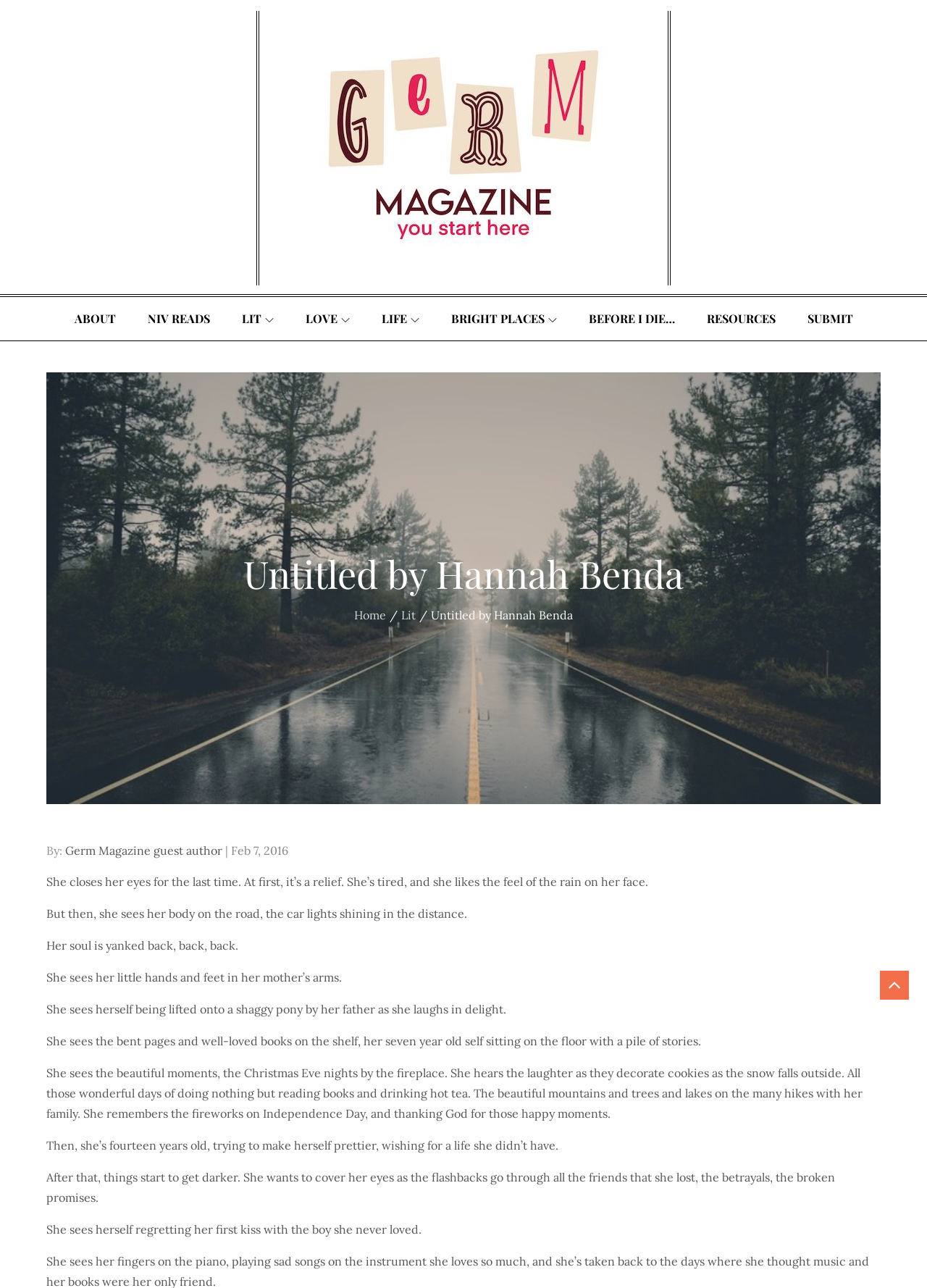Identify the bounding box coordinates necessary to click and complete the given instruction: "Click on ABOUT link".

[0.064, 0.231, 0.14, 0.264]